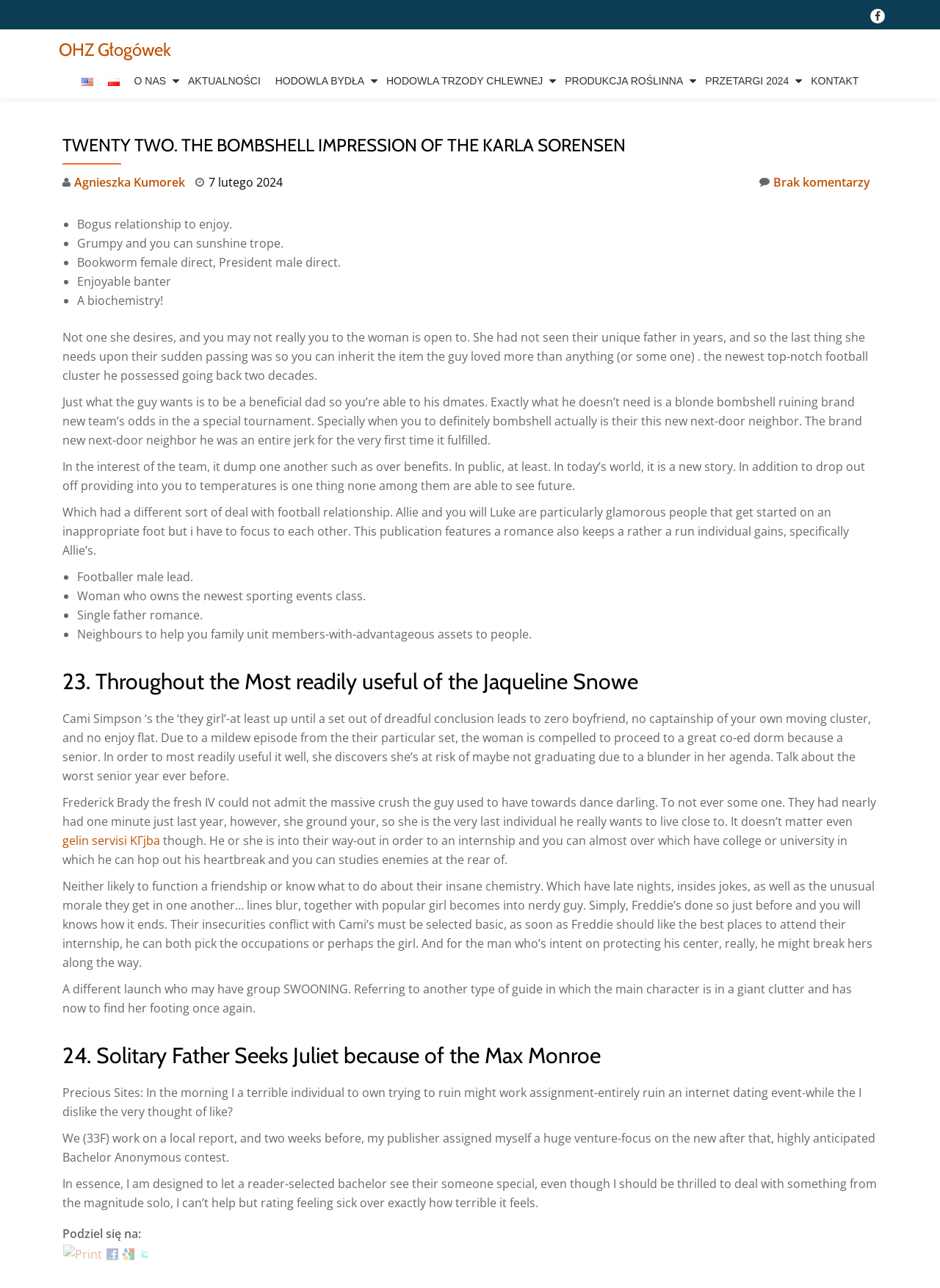How many articles are on this webpage?
Refer to the image and provide a one-word or short phrase answer.

3